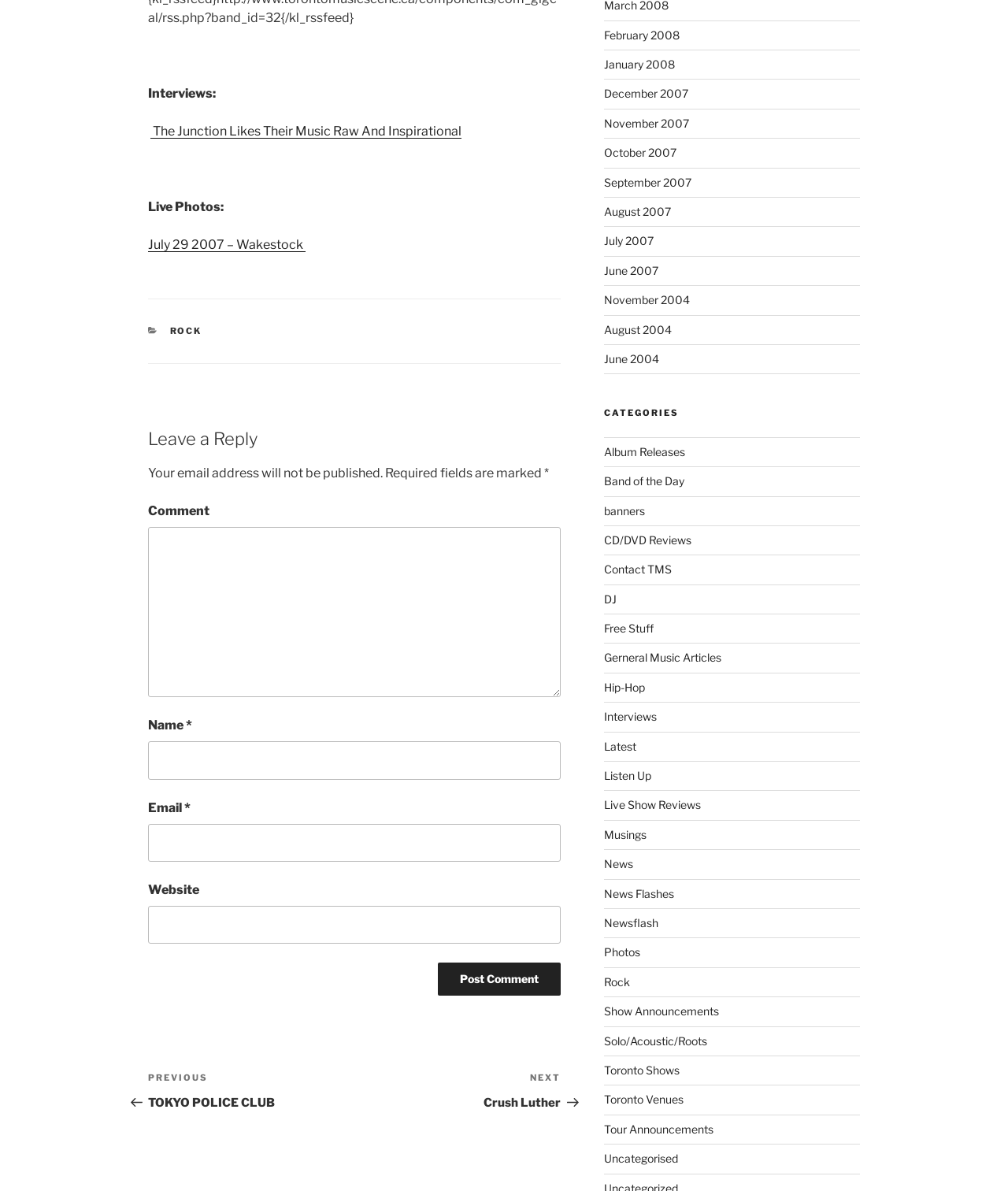Provide the bounding box coordinates of the section that needs to be clicked to accomplish the following instruction: "Click on the 'Post Comment' button."

[0.435, 0.808, 0.556, 0.836]